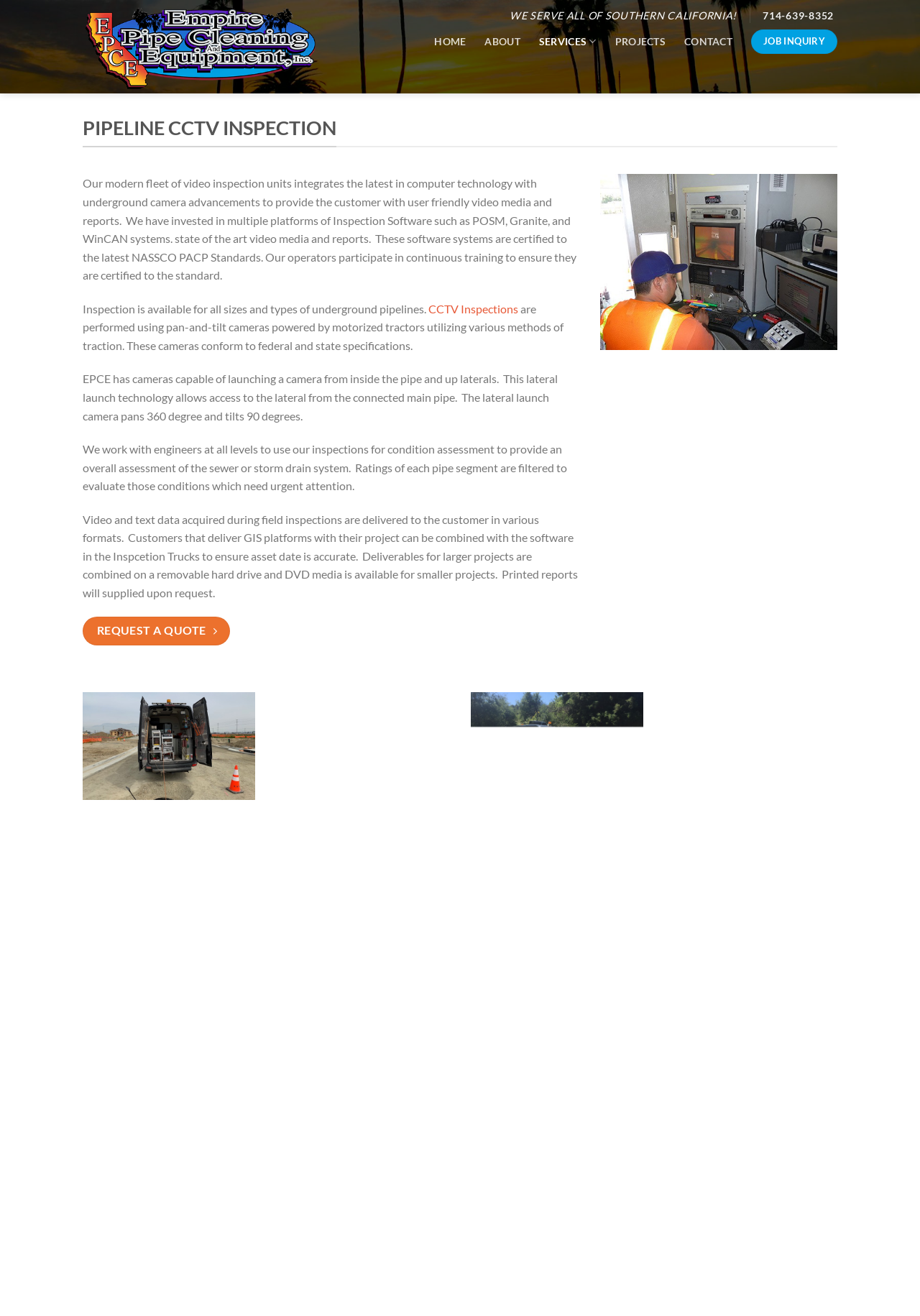Can you find the bounding box coordinates of the area I should click to execute the following instruction: "Sign up to newsletter"?

None